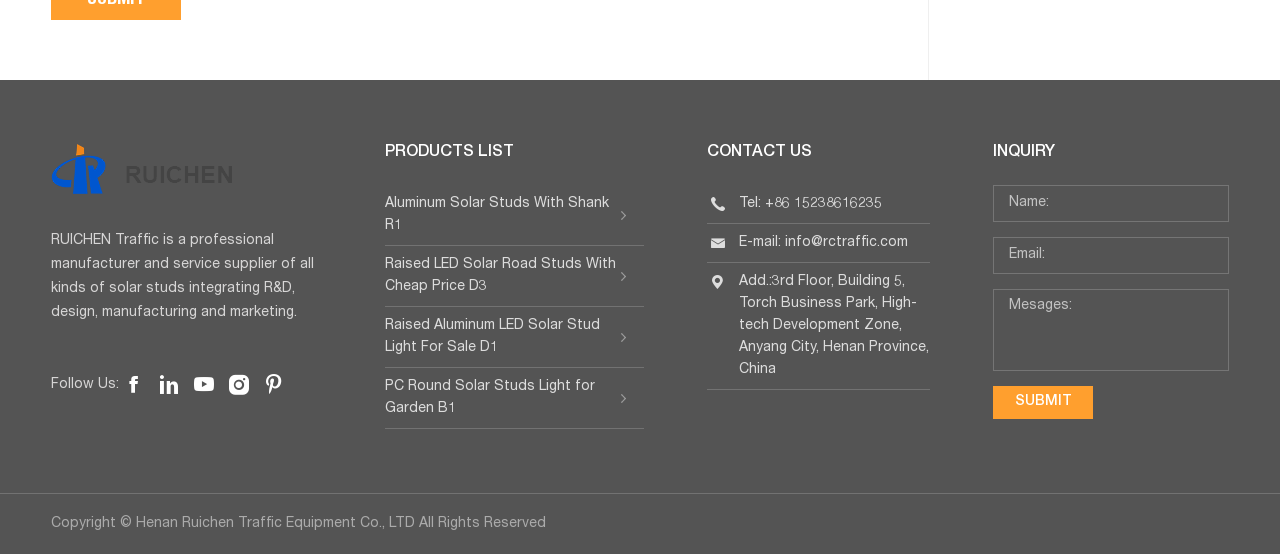Find the bounding box coordinates for the area that must be clicked to perform this action: "Submit an inquiry".

[0.776, 0.697, 0.854, 0.757]